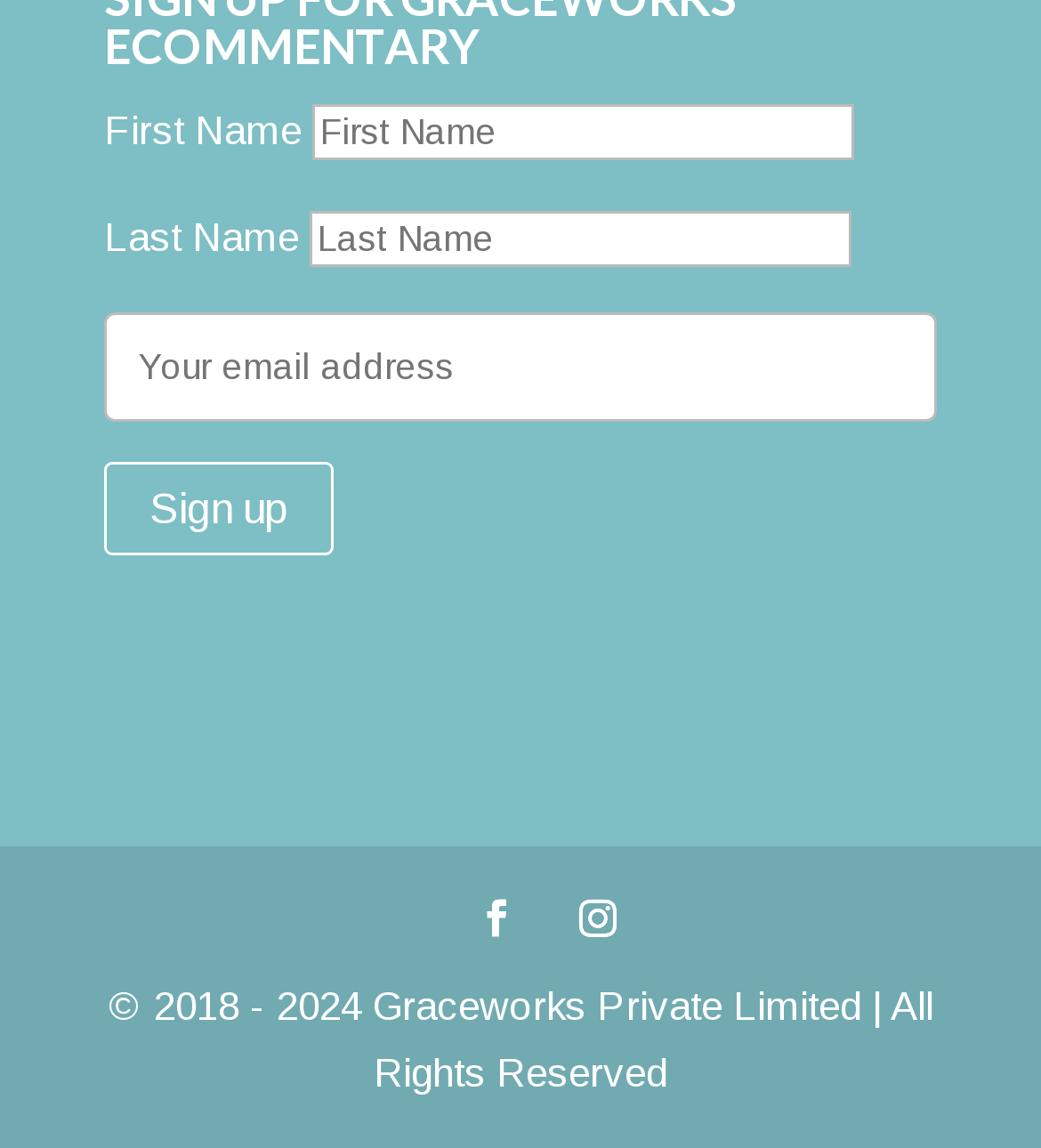Please determine the bounding box coordinates for the element with the description: "name="EMAIL" placeholder="Your email address"".

[0.1, 0.271, 0.9, 0.367]